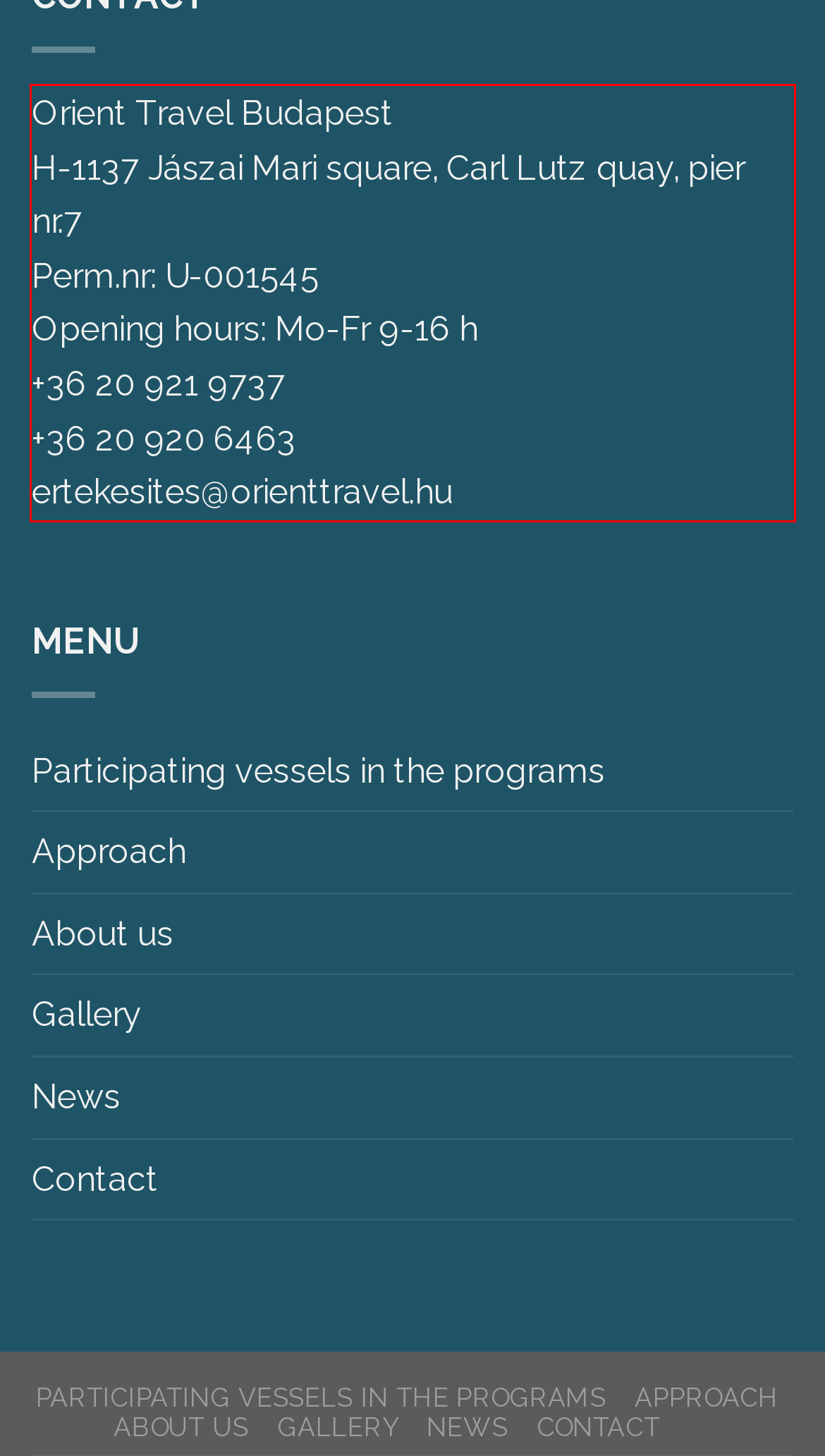The screenshot provided shows a webpage with a red bounding box. Apply OCR to the text within this red bounding box and provide the extracted content.

Orient Travel Budapest H-1137 Jászai Mari square, Carl Lutz quay, pier nr.7 Perm.nr: U-001545 Opening hours: Mo-Fr 9-16 h +36 20 921 9737 +36 20 920 6463 ertekesites@orienttravel.hu